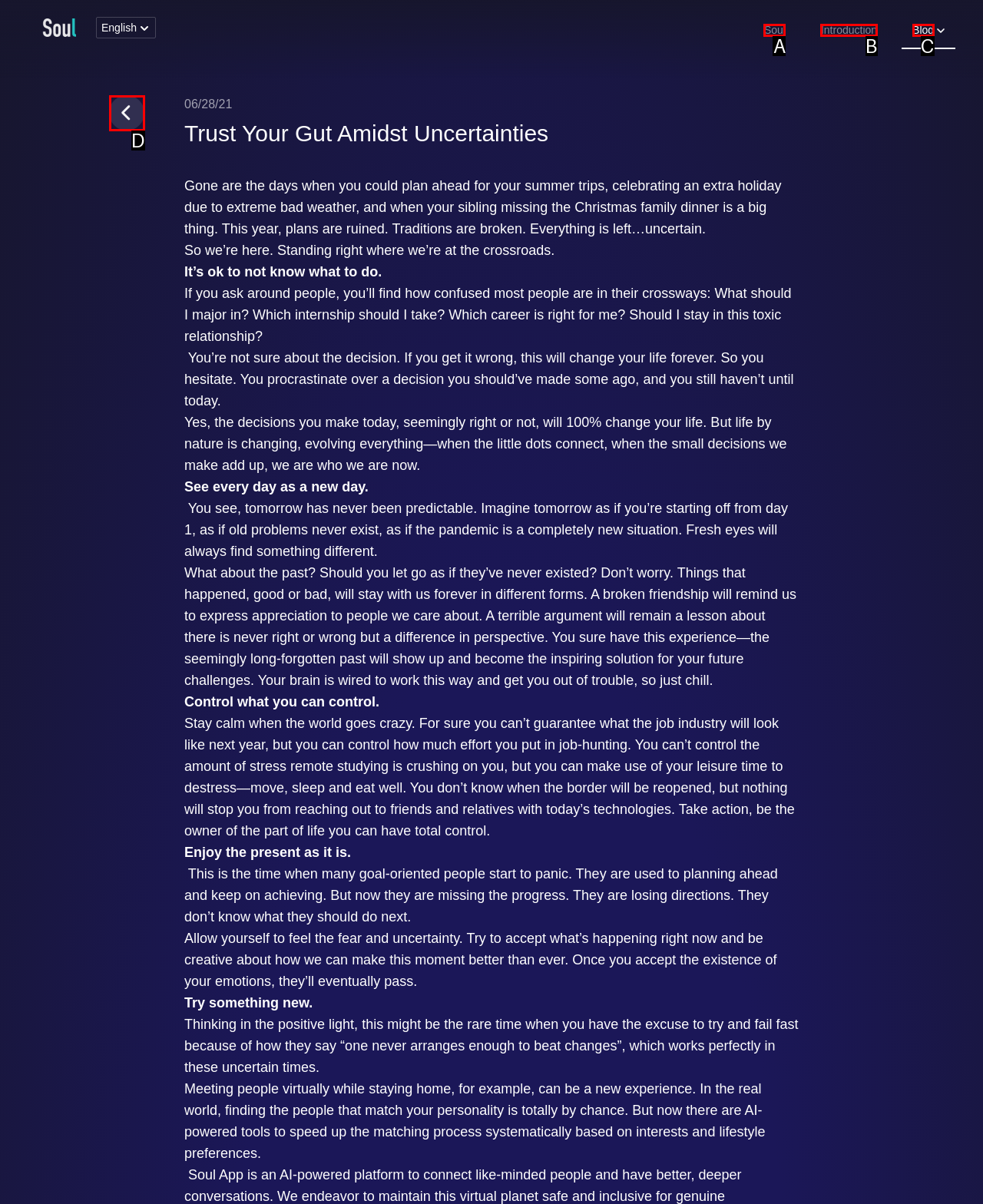From the provided choices, determine which option matches the description: parent_node: 06/28/21. Respond with the letter of the correct choice directly.

D